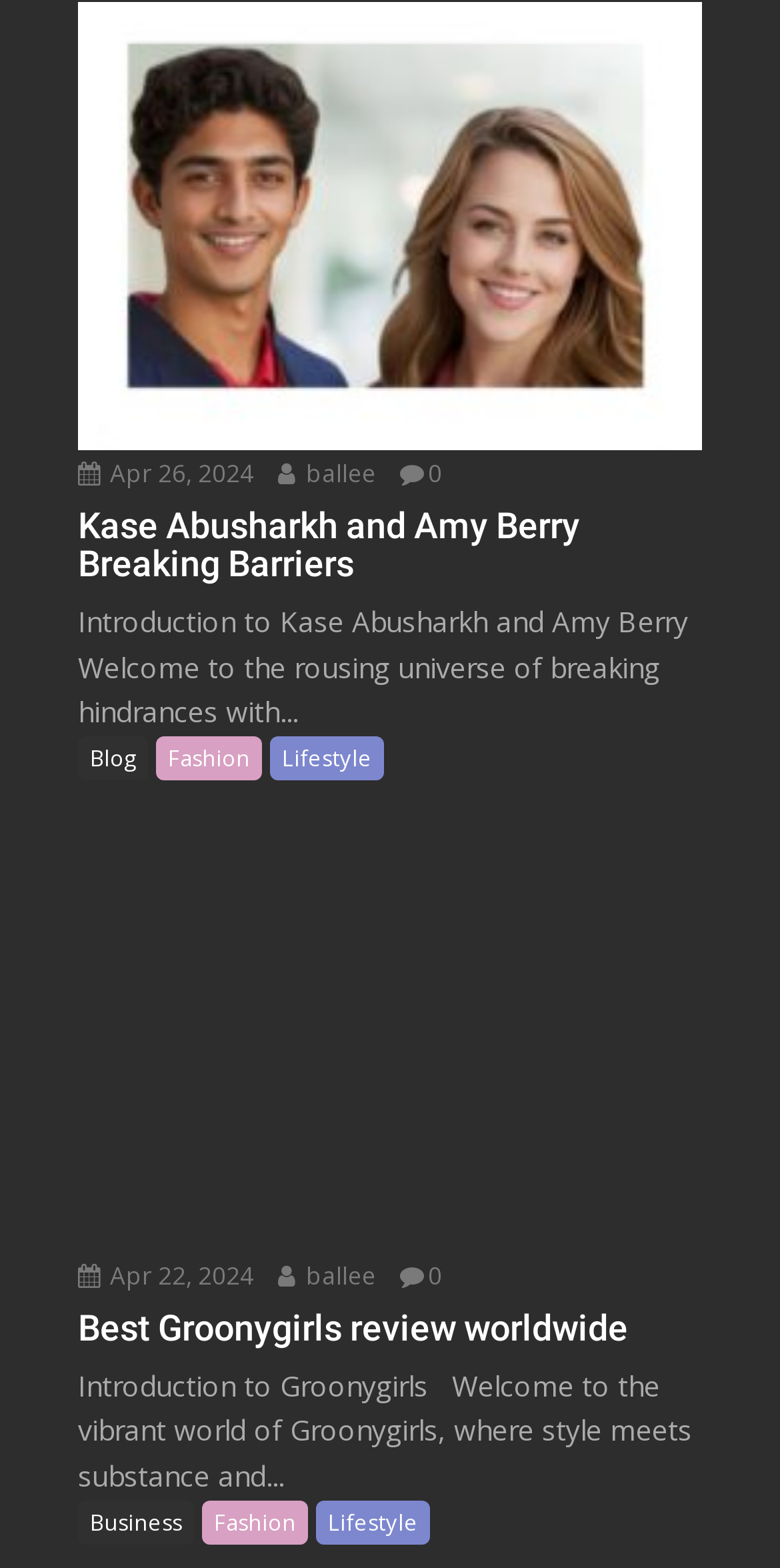Answer the question with a brief word or phrase:
What is the title of the second article?

Best Groonygirls review worldwide